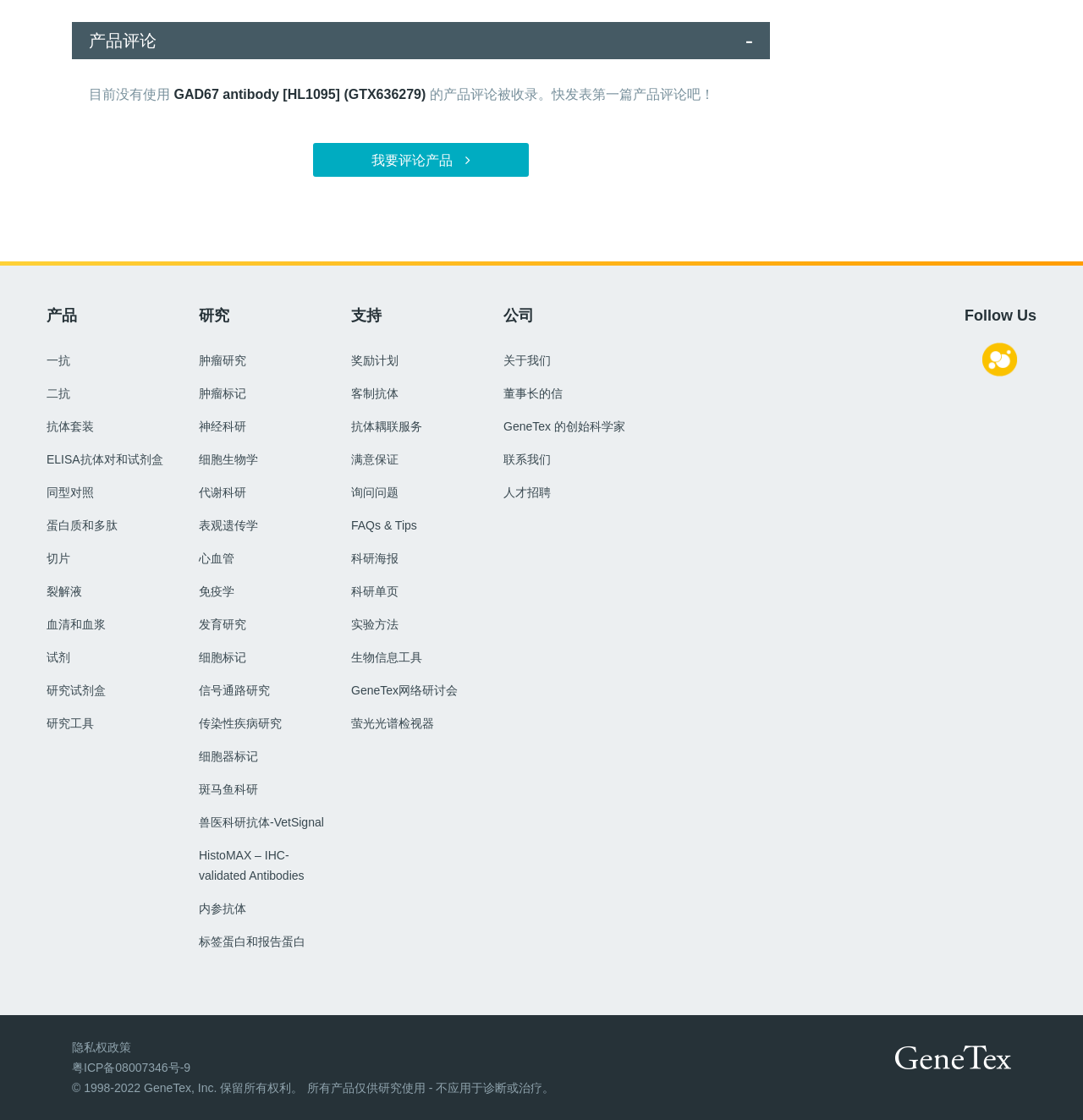Locate the bounding box of the UI element based on this description: "HistoMAX – IHC-validated Antibodies". Provide four float numbers between 0 and 1 as [left, top, right, bottom].

[0.184, 0.758, 0.281, 0.788]